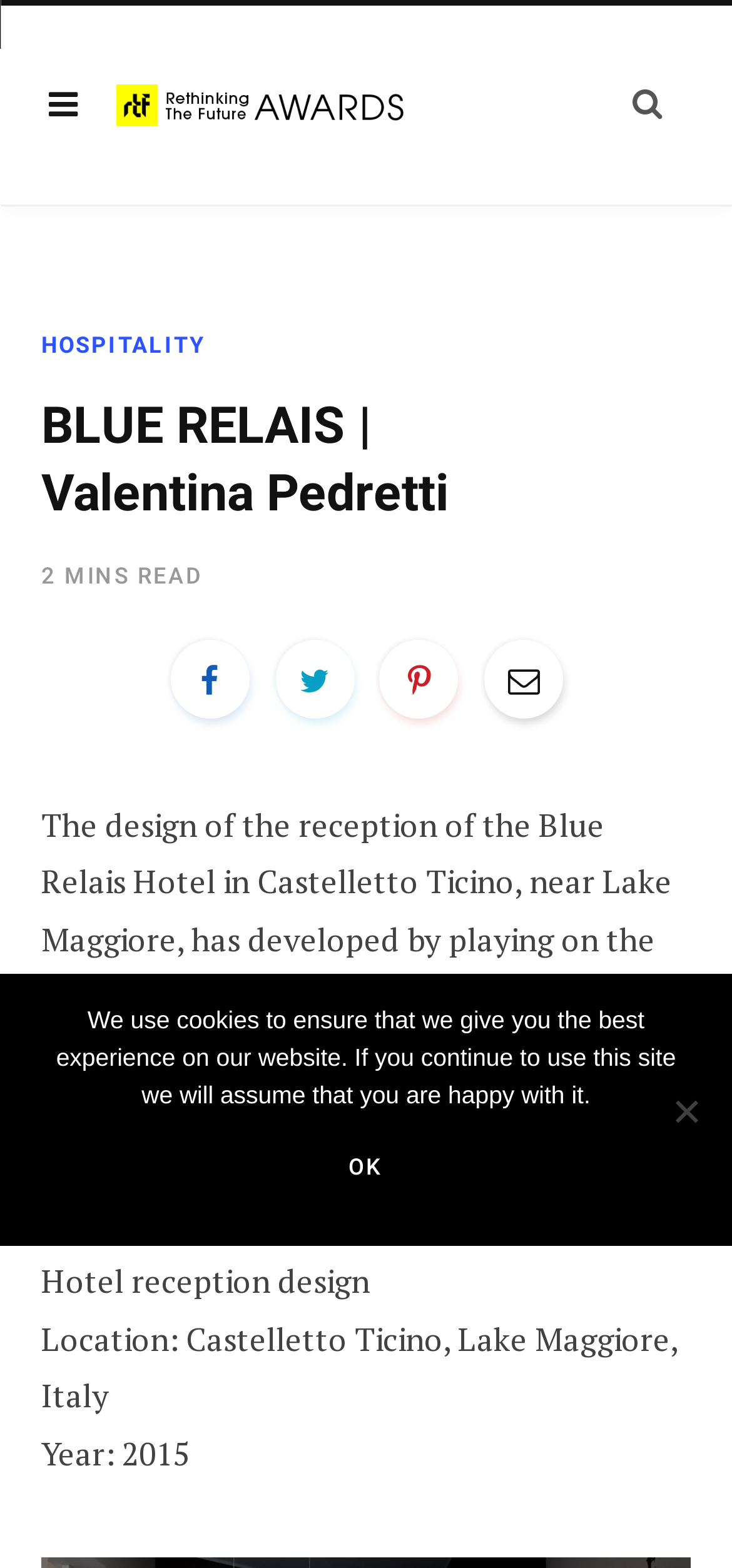Find the bounding box coordinates of the element's region that should be clicked in order to follow the given instruction: "View the hotel location". The coordinates should consist of four float numbers between 0 and 1, i.e., [left, top, right, bottom].

[0.056, 0.84, 0.926, 0.904]